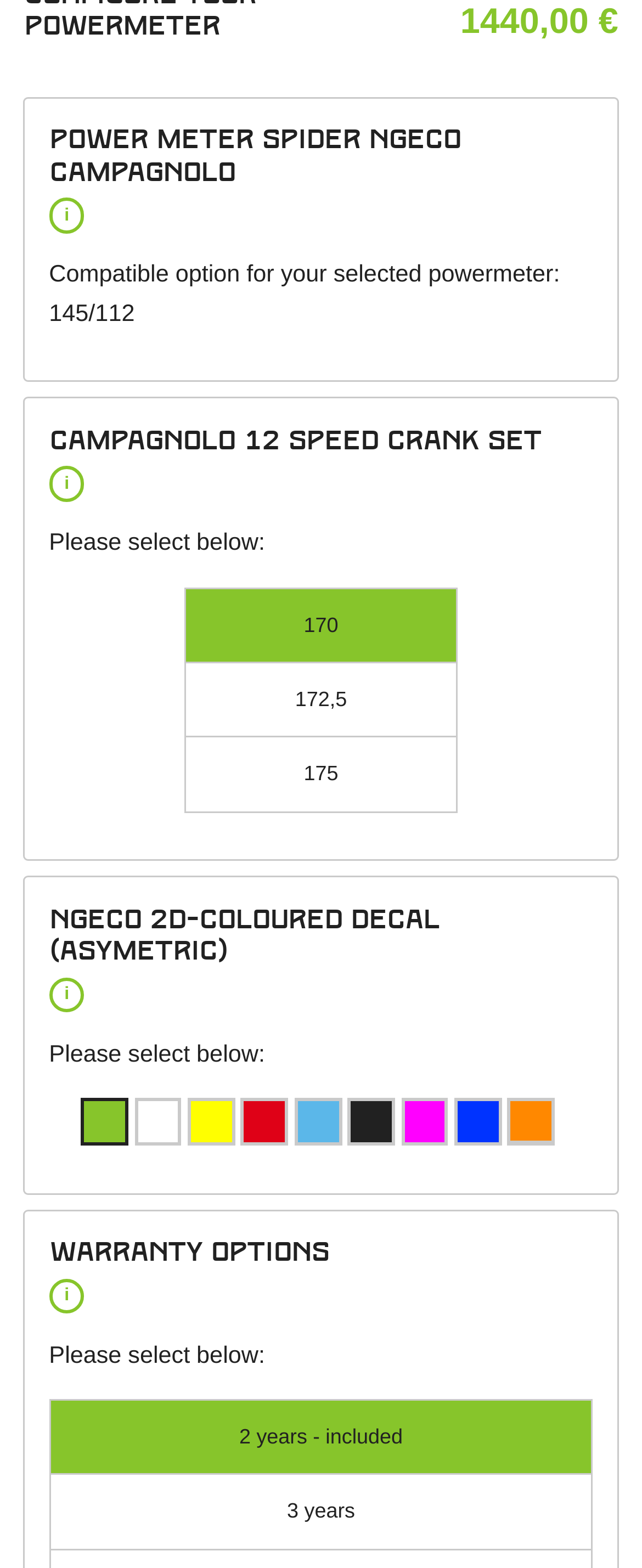Bounding box coordinates are to be given in the format (top-left x, top-left y, bottom-right x, bottom-right y). All values must be floating point numbers between 0 and 1. Provide the bounding box coordinate for the UI element described as: i

[0.076, 0.297, 0.132, 0.32]